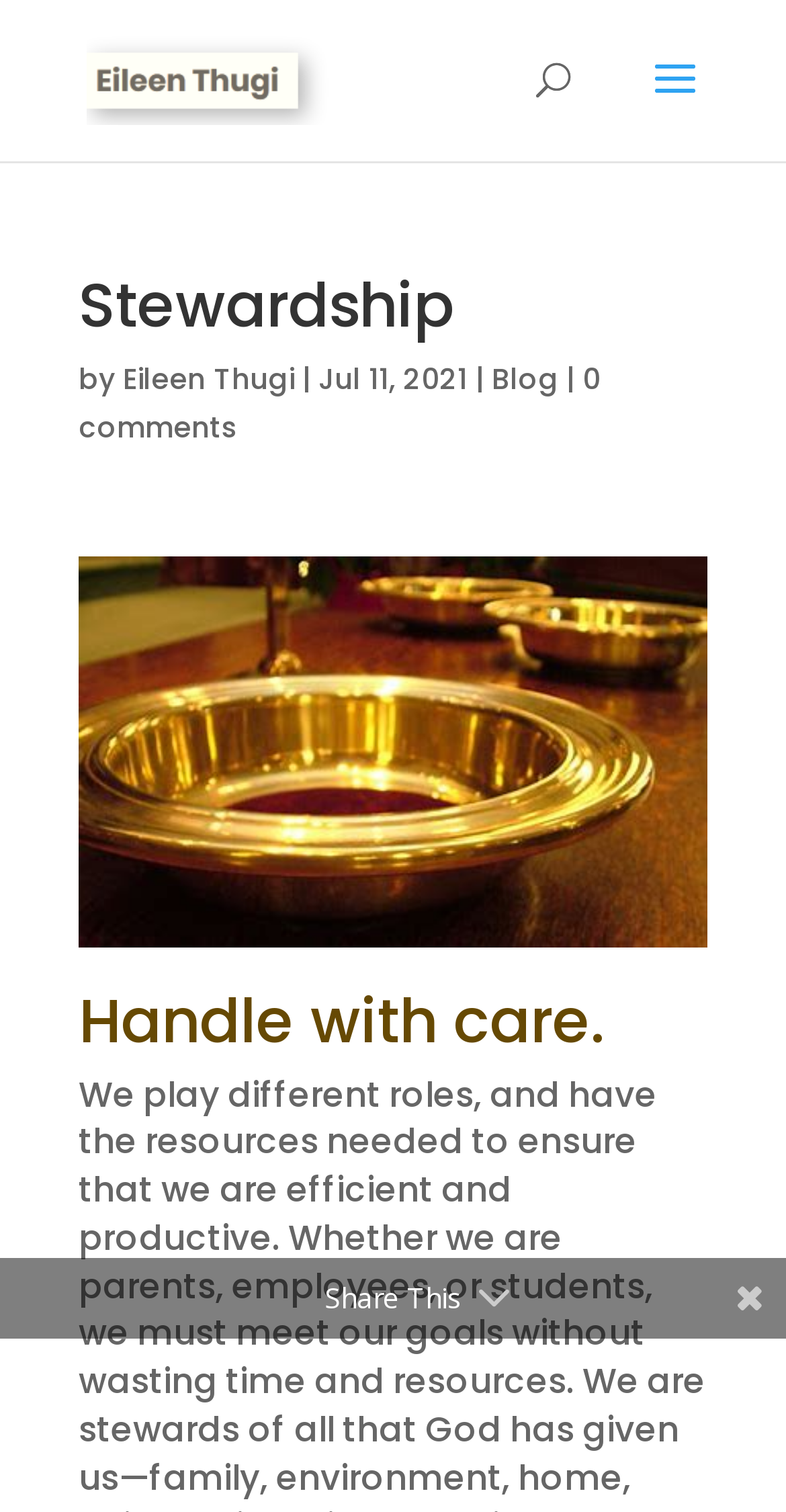Please identify the bounding box coordinates of the element's region that should be clicked to execute the following instruction: "view January 2019". The bounding box coordinates must be four float numbers between 0 and 1, i.e., [left, top, right, bottom].

None